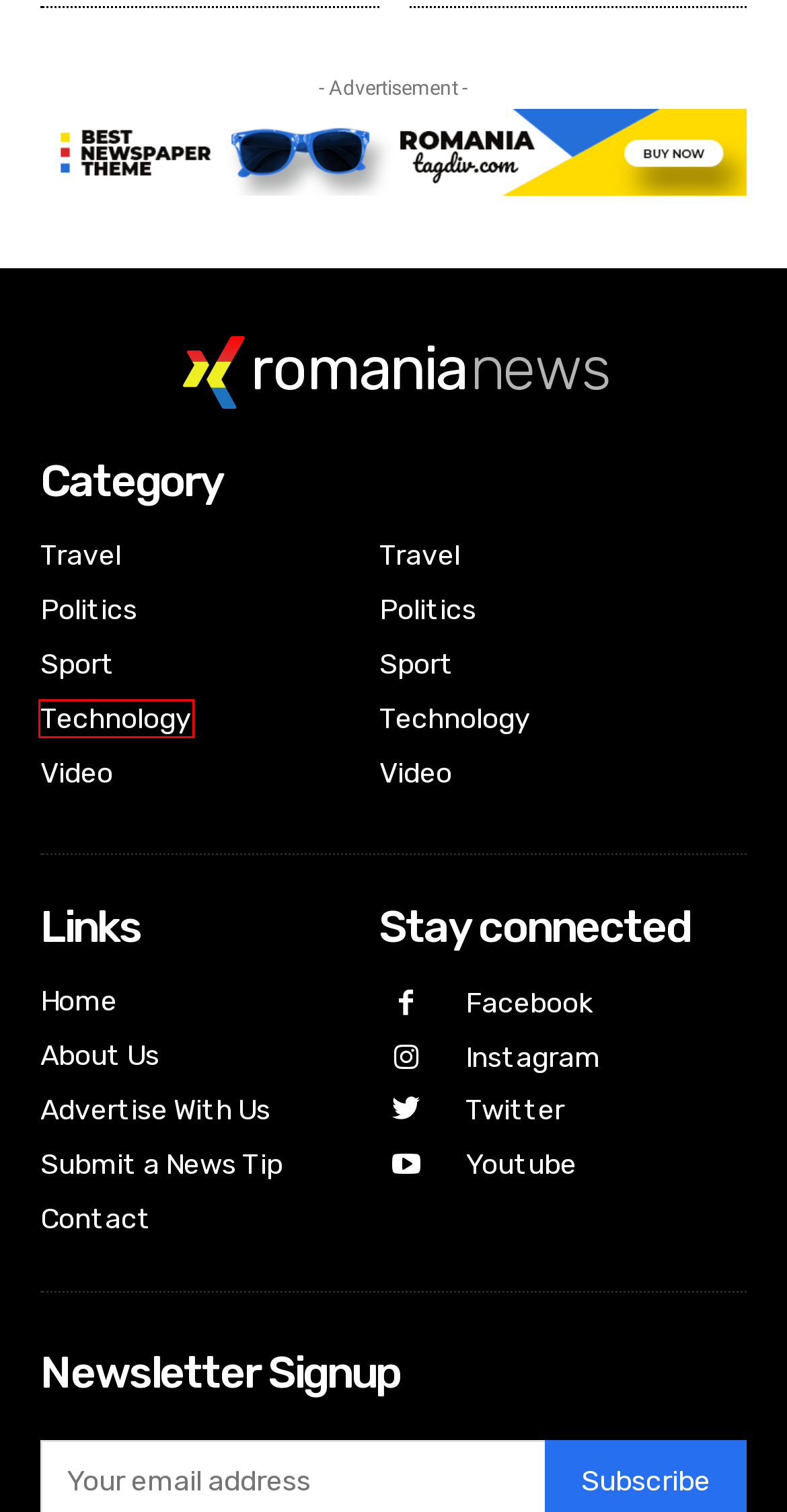After examining the screenshot of a webpage with a red bounding box, choose the most accurate webpage description that corresponds to the new page after clicking the element inside the red box. Here are the candidates:
A. Business Archives - My Blog
B. Payroll Outsourcing: Everything You Need to Know to Get Started - My Blog
C. Koh Management | Accounting Services Firm Singapore | Secretarial Services
D. VK | 登录
E. Reasons to Try Professional Photography for Corporate Success - My Blog
F. Featured Archives - My Blog
G. Technology Archives - My Blog
H. Sport Archives - My Blog

G